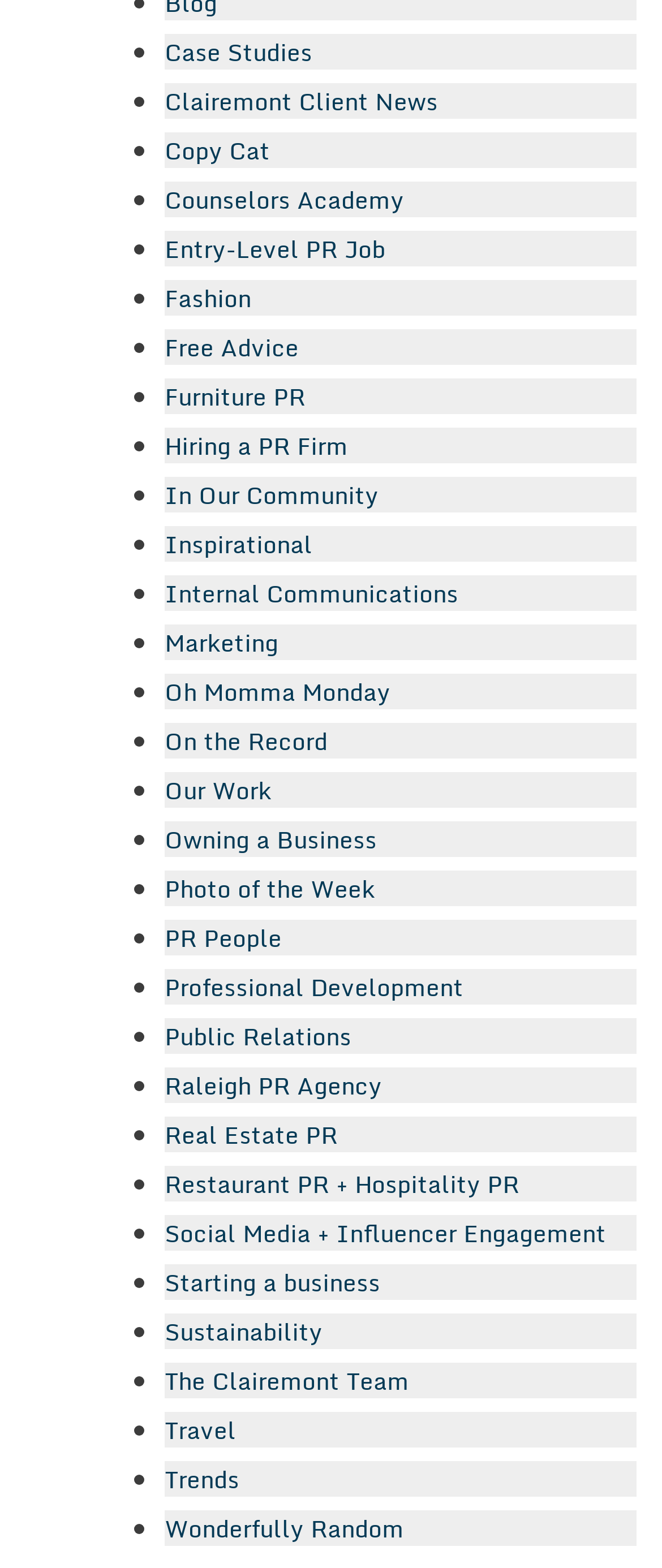Answer the question in one word or a short phrase:
What is the last link on the webpage?

Wonderfully Random